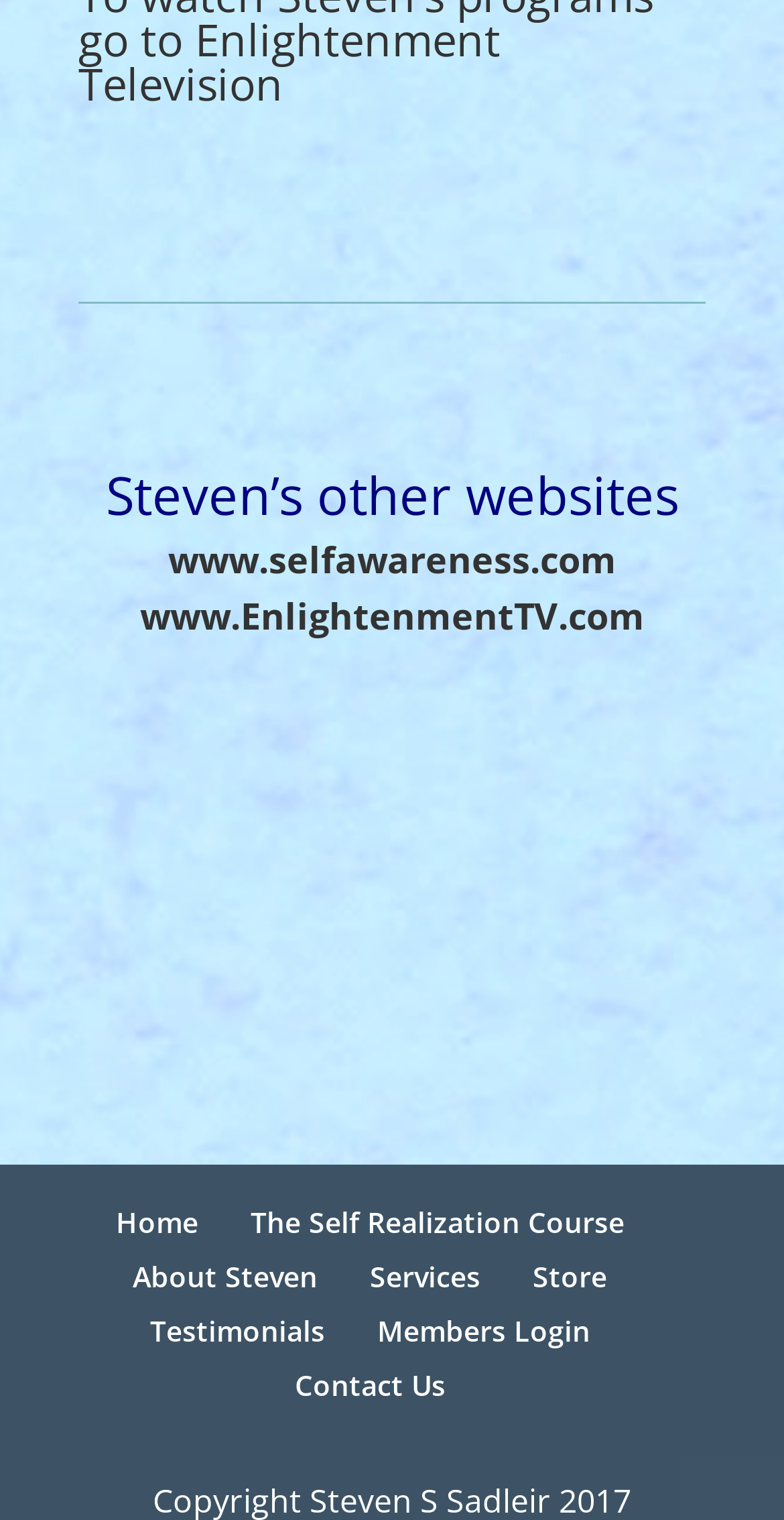Given the description "The Self Realization Course", provide the bounding box coordinates of the corresponding UI element.

[0.319, 0.791, 0.796, 0.816]